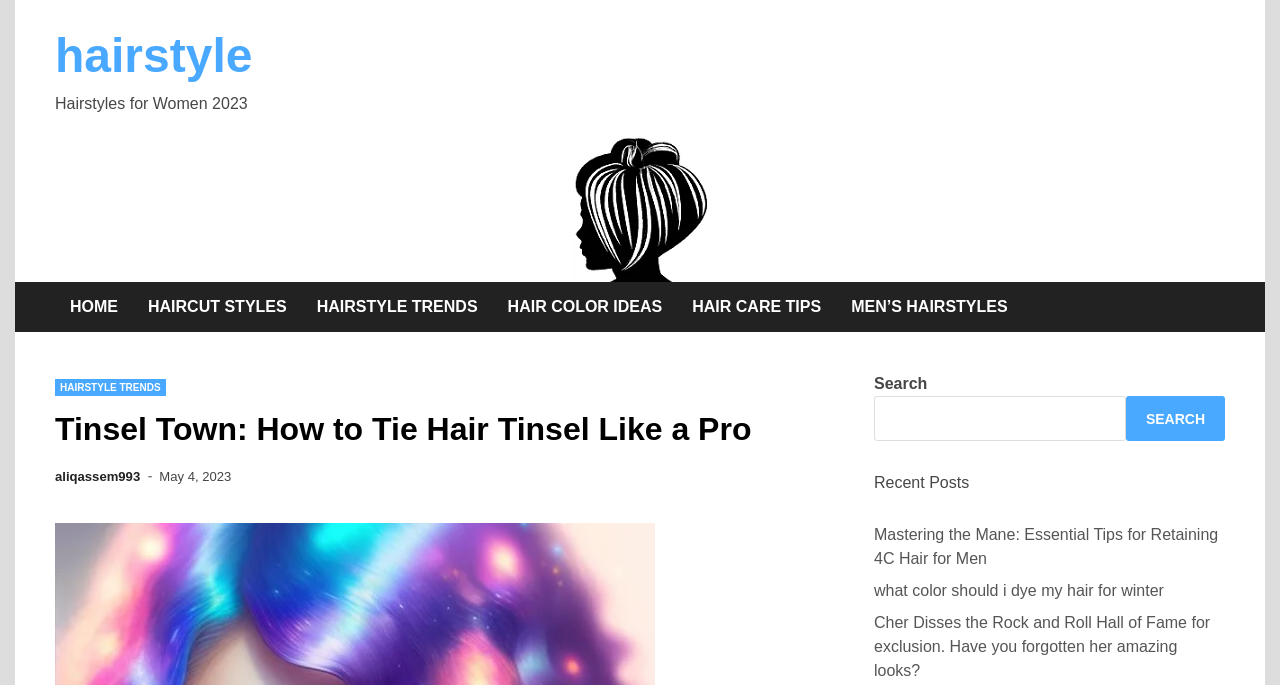Locate the bounding box of the UI element based on this description: "name="author" placeholder="Enter your name"". Provide four float numbers between 0 and 1 as [left, top, right, bottom].

None